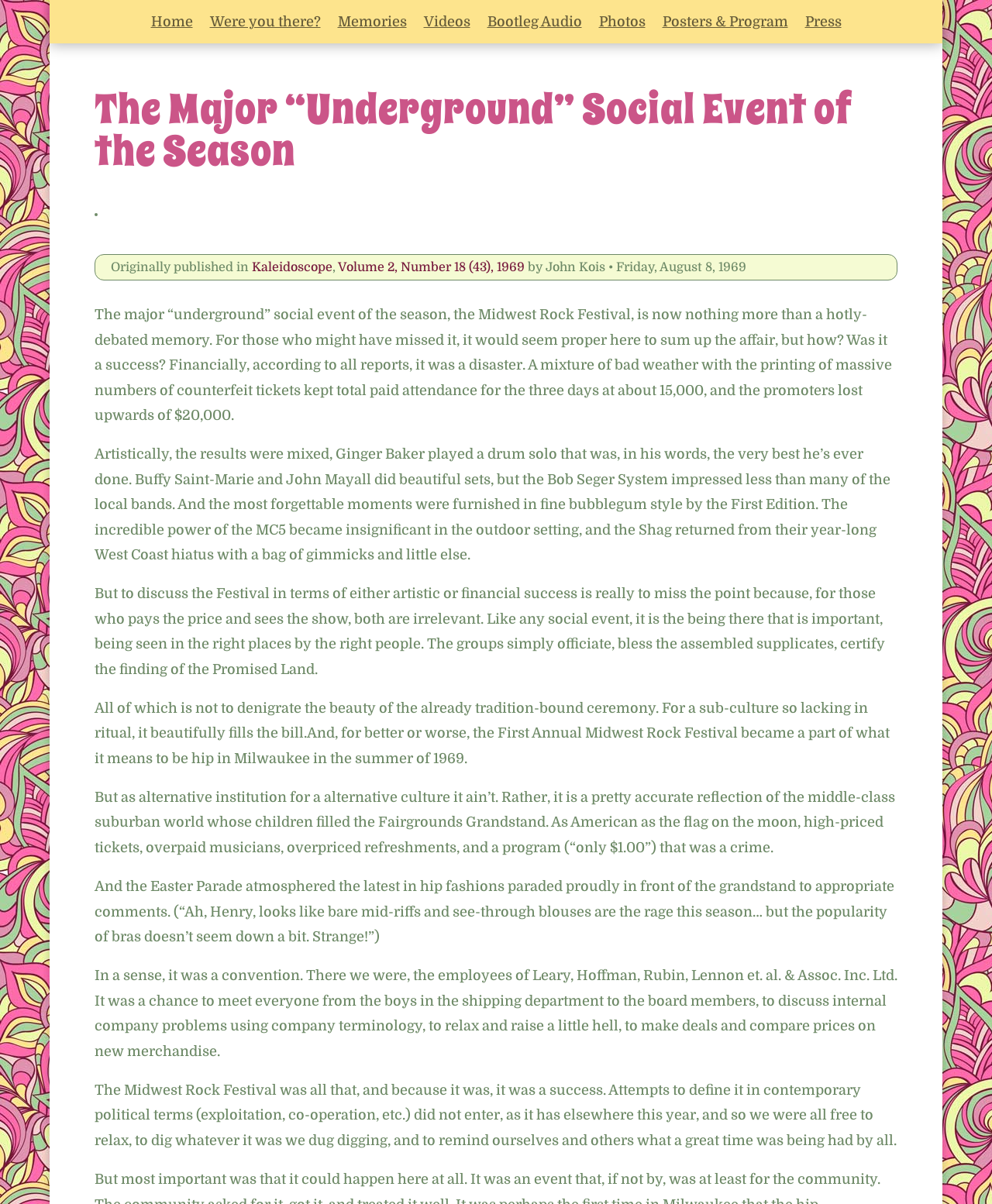Determine the bounding box coordinates for the UI element with the following description: "Memories". The coordinates should be four float numbers between 0 and 1, represented as [left, top, right, bottom].

[0.34, 0.013, 0.41, 0.028]